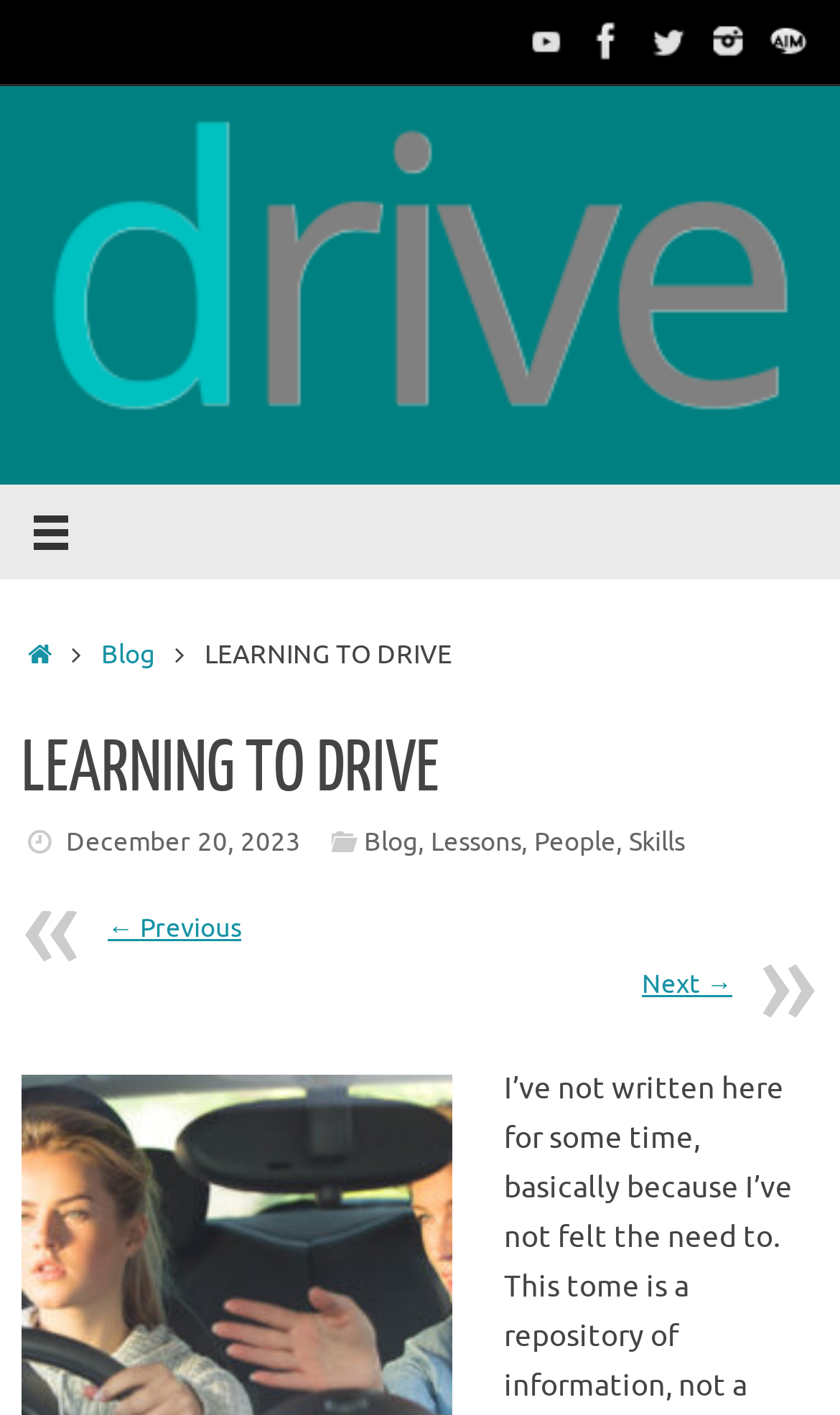What is the date of the latest article?
Look at the screenshot and respond with a single word or phrase.

December 20, 2023